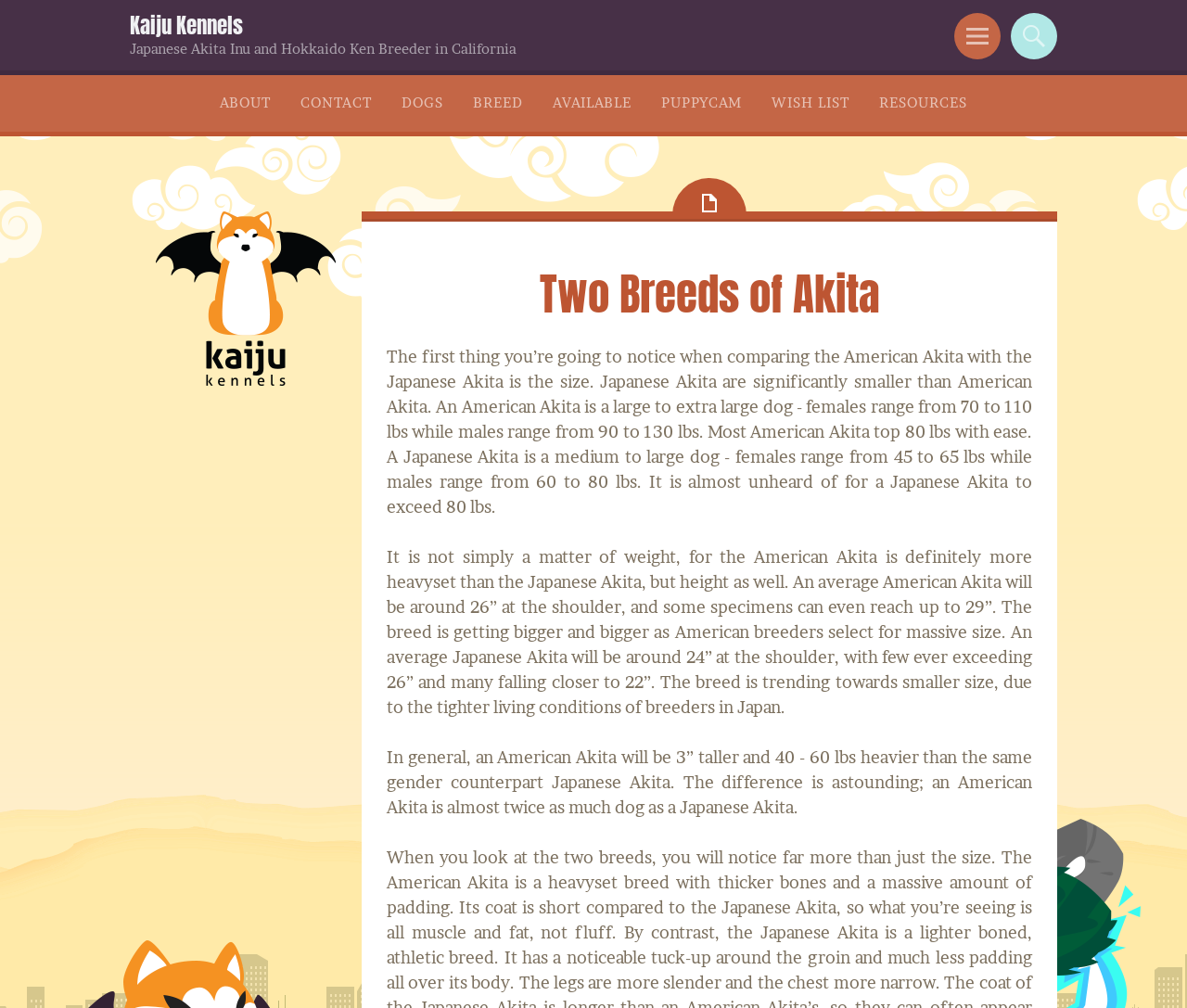Give a one-word or one-phrase response to the question:
What is the purpose of the 'PUPPYCAM' link?

To view puppies